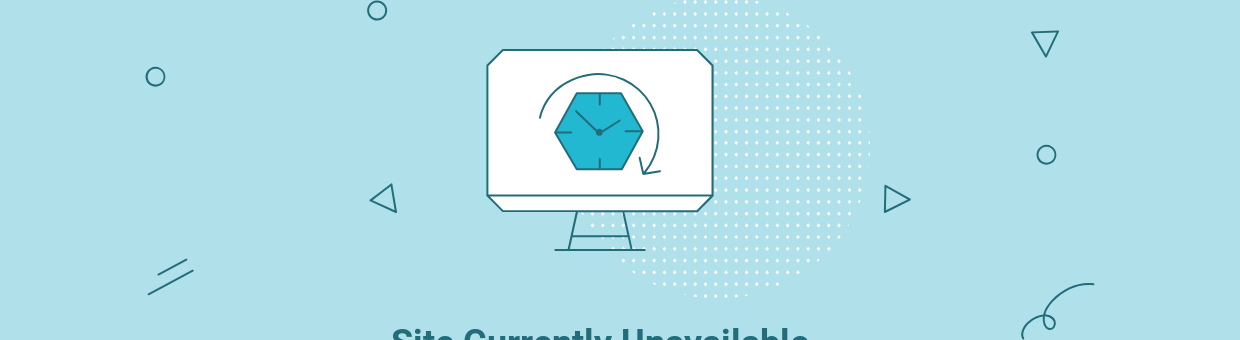What is the status of the website?
Answer the question based on the image using a single word or a brief phrase.

Unavailable